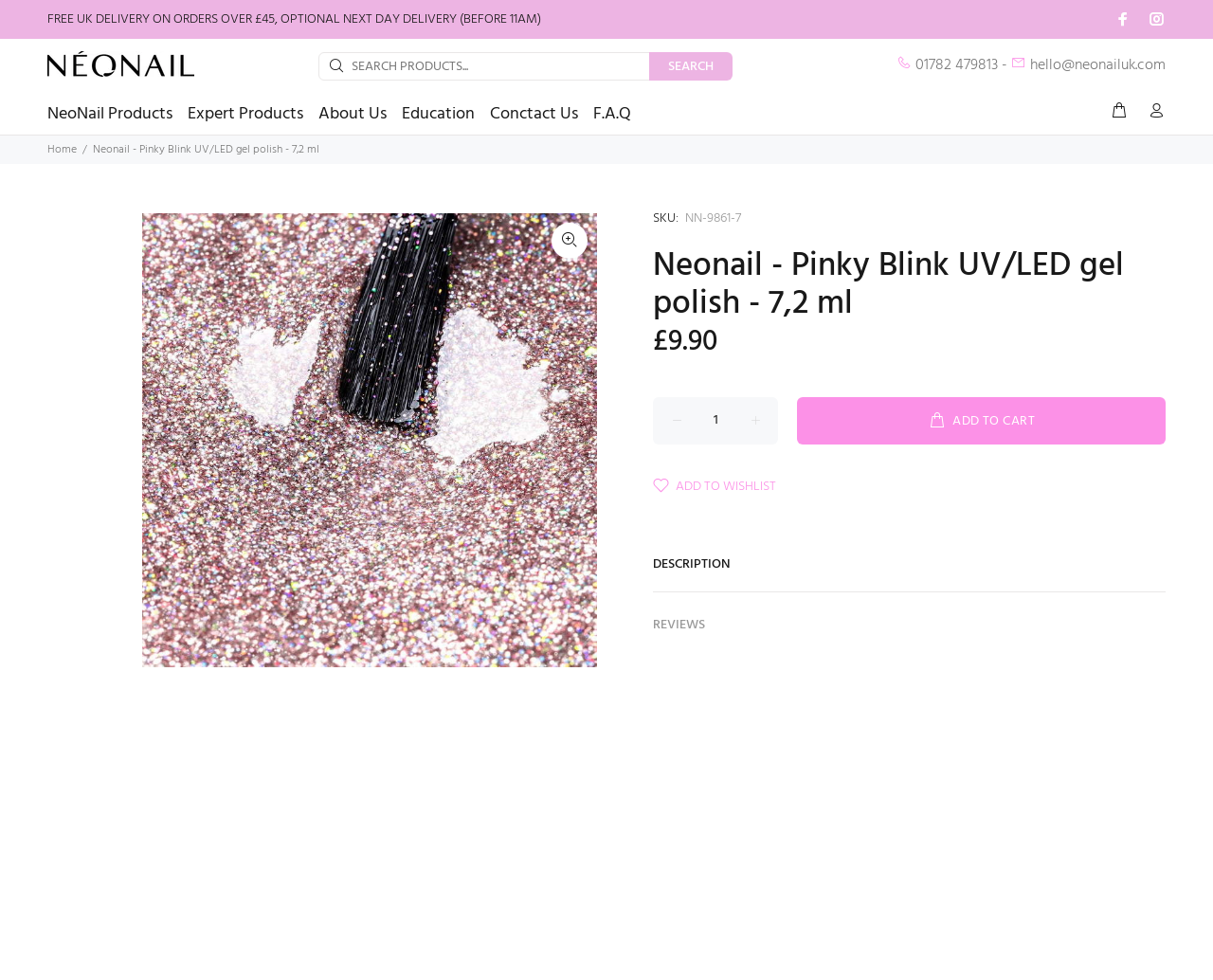What is the minimum order amount for free UK delivery?
Based on the image, respond with a single word or phrase.

£45